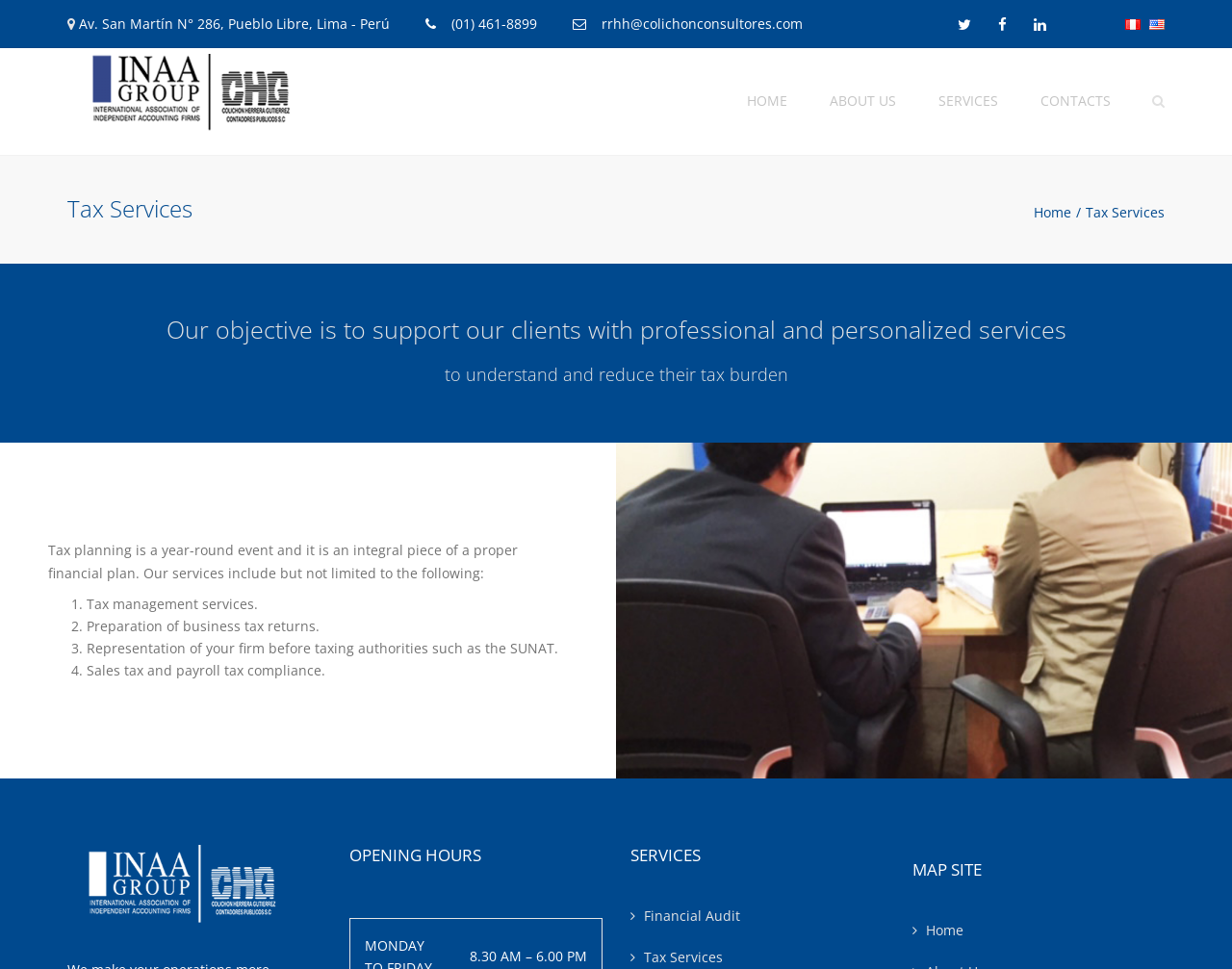What is the objective of the company?
Examine the image closely and answer the question with as much detail as possible.

I read the heading on the webpage, which states 'Our objective is to support our clients with professional and personalized services to understand and reduce their tax burden'. The objective of the company is to support clients with professional and personalized services.